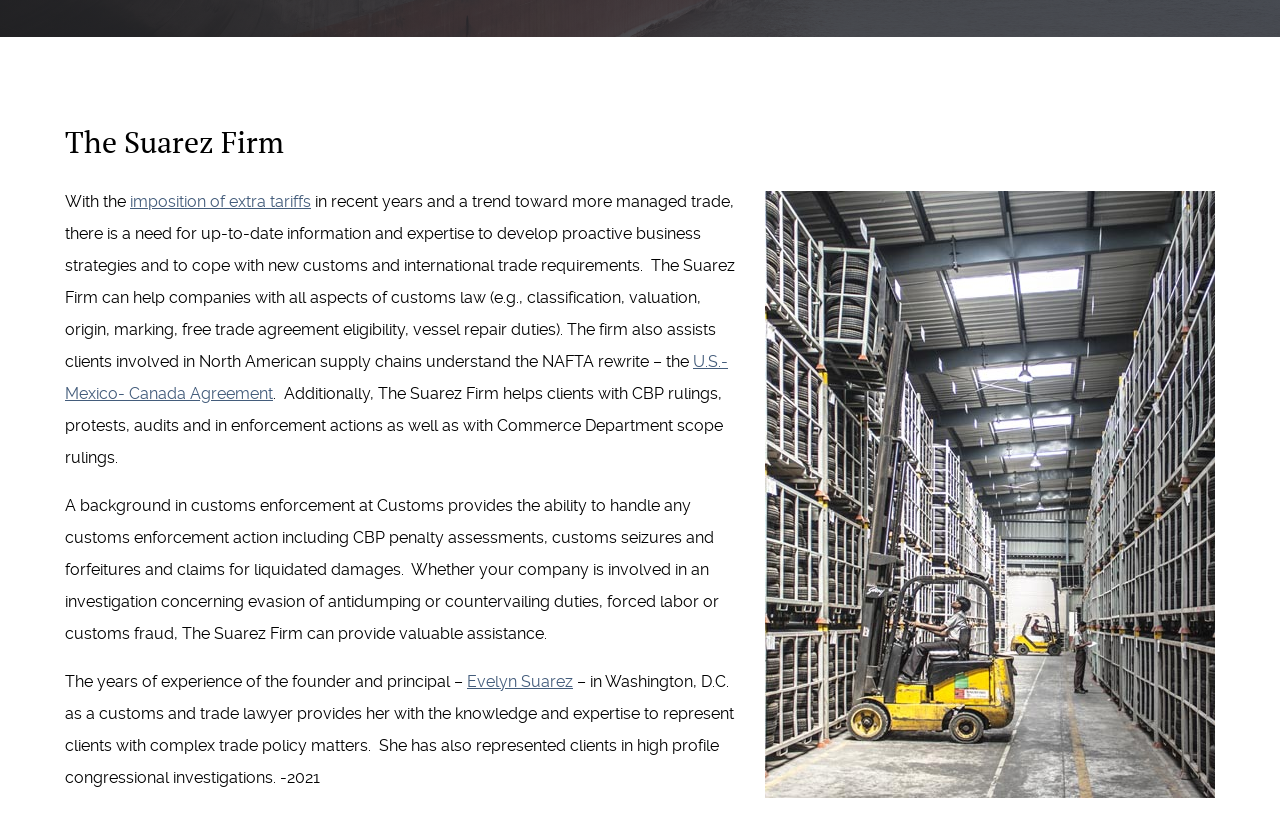Specify the bounding box coordinates (top-left x, top-left y, bottom-right x, bottom-right y) of the UI element in the screenshot that matches this description: imposition of extra tariffs

[0.102, 0.234, 0.243, 0.257]